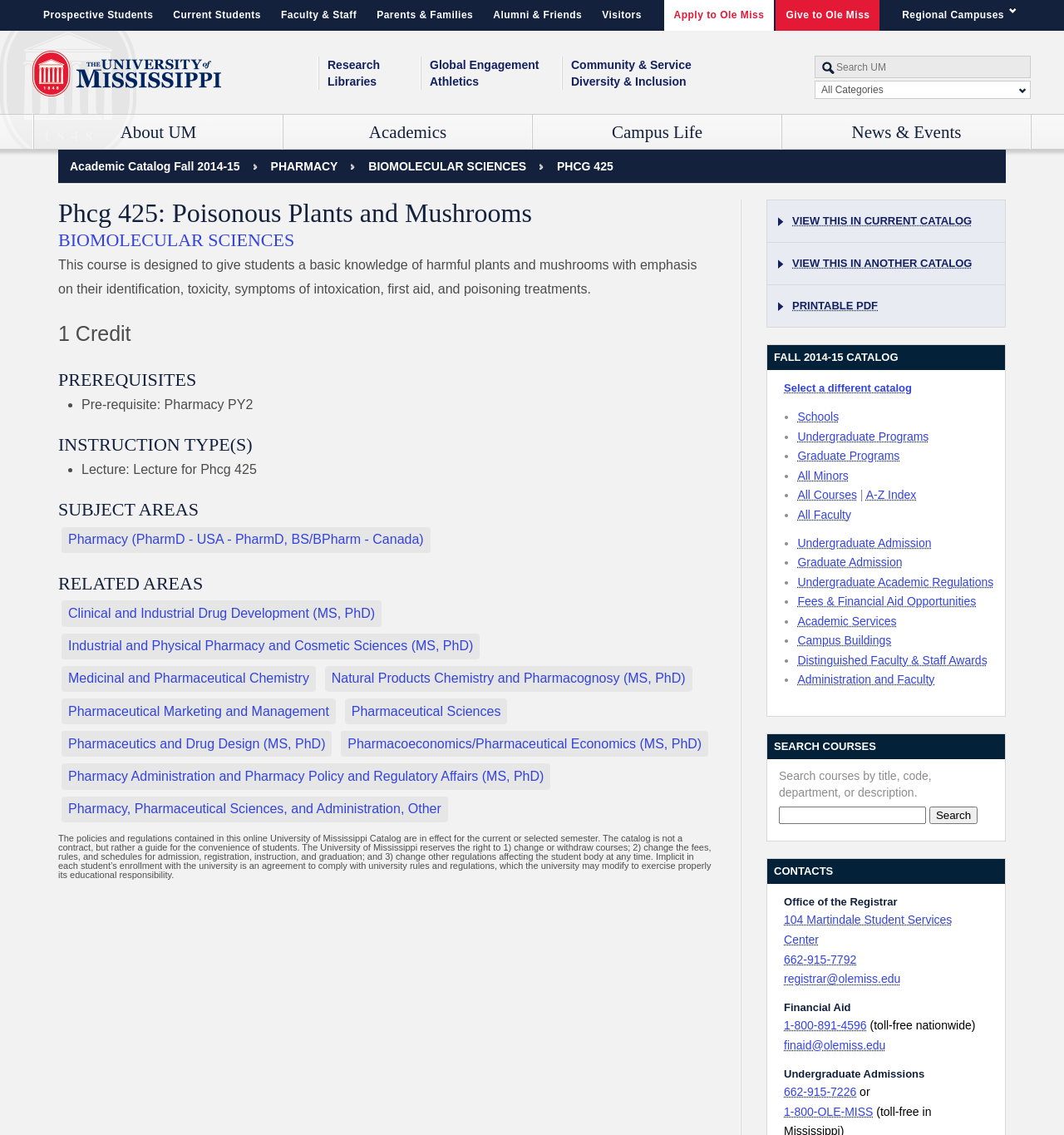Offer a meticulous description of the webpage's structure and content.

The webpage is a university website, specifically the University of Mississippi, with a focus on the BIOMOLECULAR SCIENCES, PHARMACY, and Fall 2014-15 catalogs. 

At the top of the page, there is a navigation section with links to other campuses and constituencies, including Prospective Students, Current Students, Faculty & Staff, Parents & Families, Alumni & Friends, and Visitors. 

To the right of the navigation section, there are two prominent links: "Apply to Ole Miss" and "Give to Ole Miss". 

Below the navigation section, there is a university logo, which is an image, accompanied by a search box and a dropdown menu for search types. 

The main content of the page is divided into several sections. The first section has headings for About UM, Academics, Campus Life, News & Events, Research, Global Engagement, Community & Service, Libraries, Athletics, and Diversity & Inclusion, each with a corresponding link. 

The second section has links to various university resources, including Contact Information, Mission, Vision & Core Values, Facts & Statistics, Strategic Plan, Our History, Virtual Tours, Chancellor's Office, Student Consumer Information, Policy Directory, Senior Leadership, Campus Map, Live HD Cams, Organization Structure, and Parking on Campus. 

The third section is dedicated to university schools and colleges, with links to the College of Liberal Arts, School of Engineering, Graduate School, General Studies, School of Health Related Professions, Health Sciences Graduate School, School of Accountancy, School of Journalism & New Media, Honors College, School of Applied Sciences, School of Law, Online Programs, and School of Business Administration.